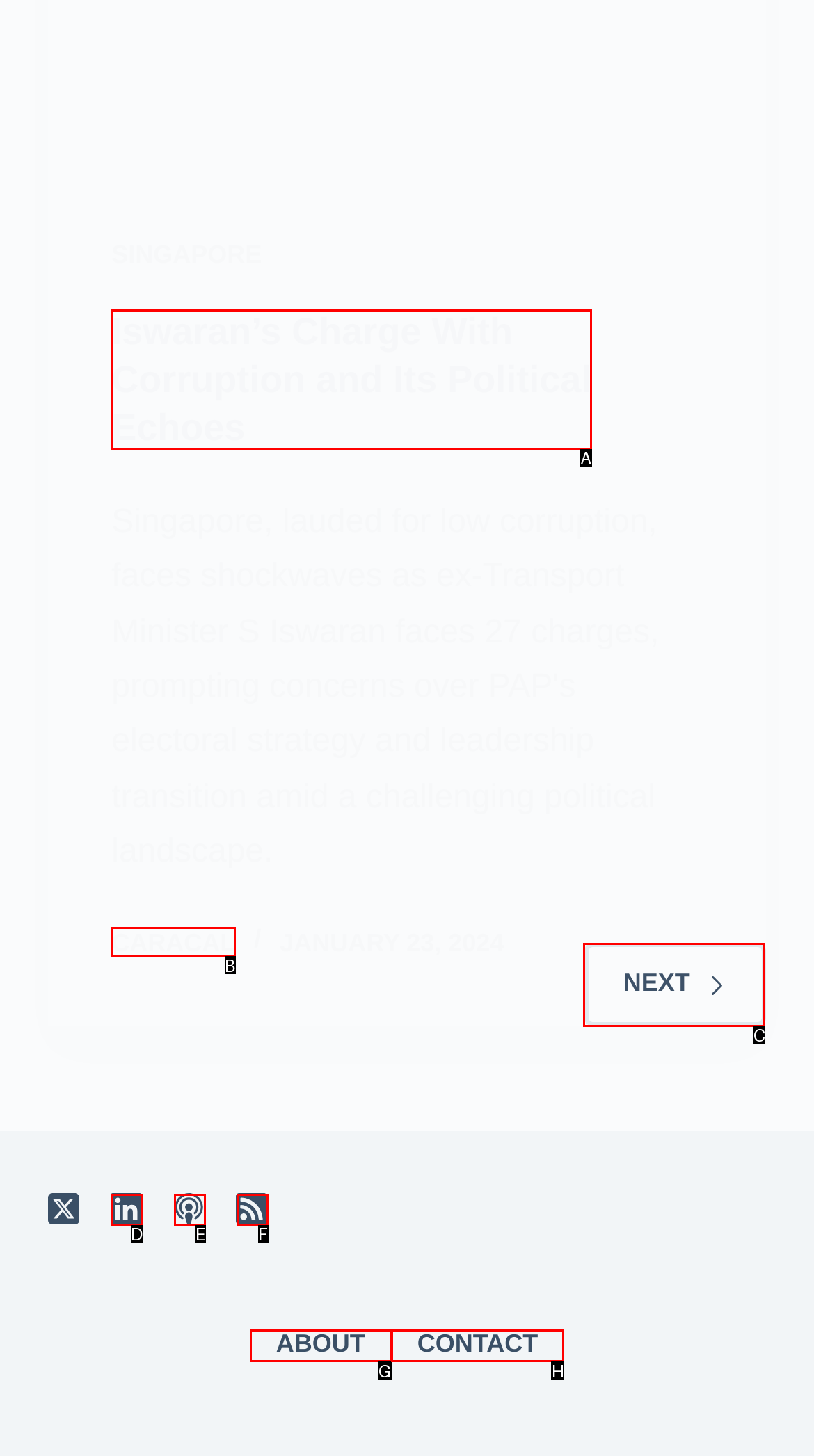Figure out which option to click to perform the following task: Go to the next page
Provide the letter of the correct option in your response.

C